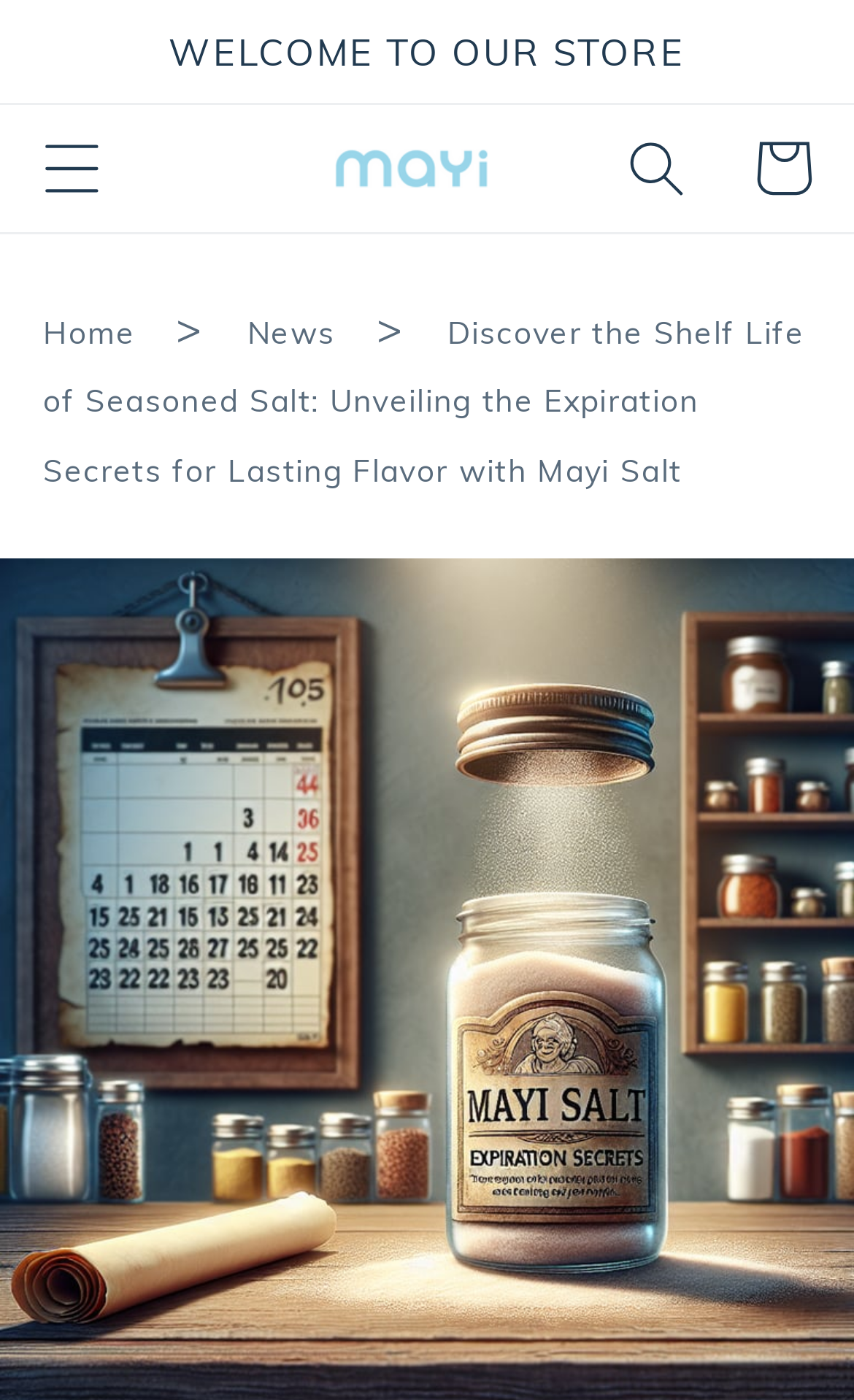What is the purpose of the DisclosureTriangle with the label 'Menu'?
Kindly offer a detailed explanation using the data available in the image.

The DisclosureTriangle with the label 'Menu' is likely used to open a menu, as it is a common UI element used to toggle the visibility of a menu or submenu.